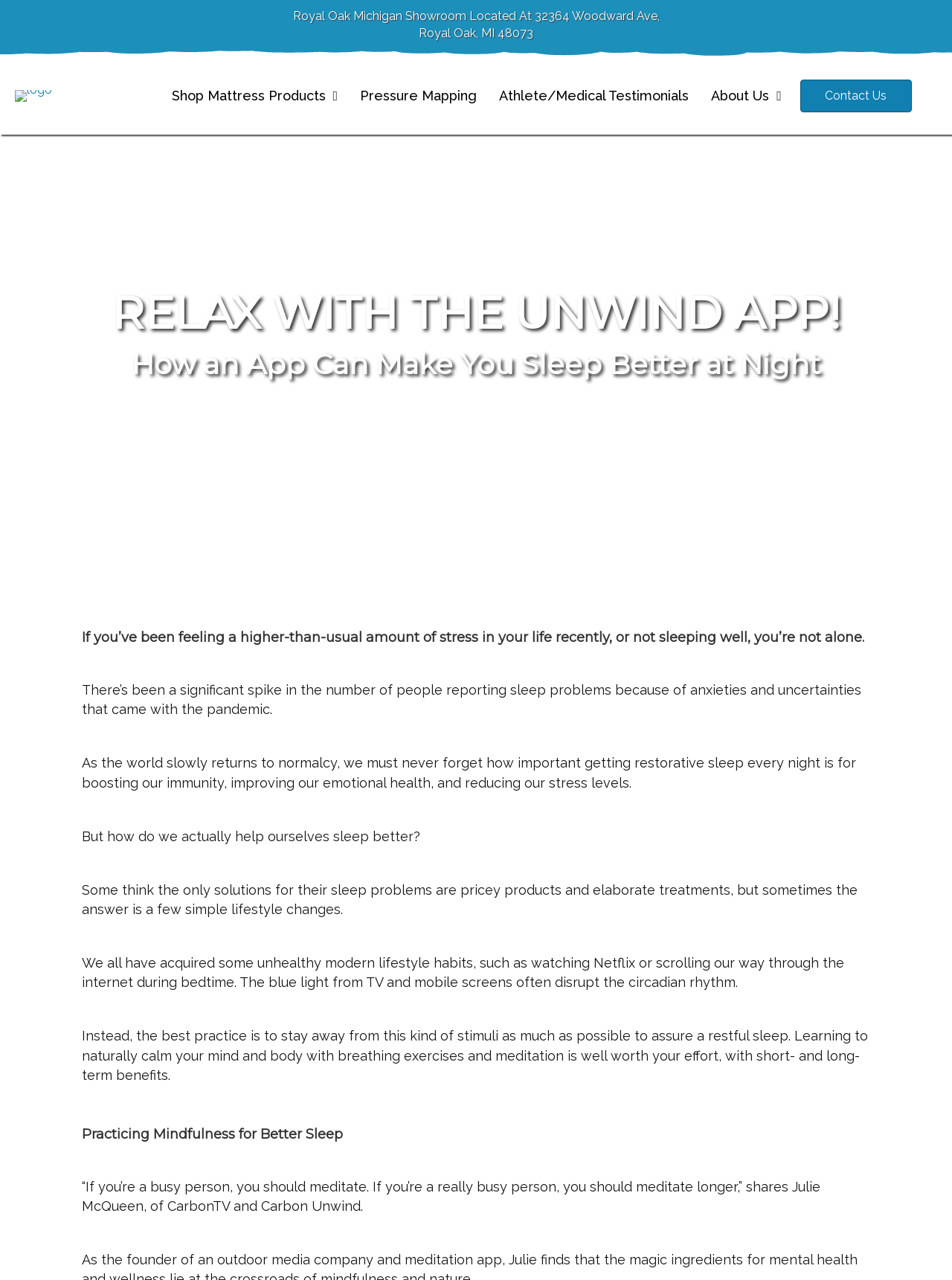Describe in detail what you see on the webpage.

This webpage is about the Unwind app, which provides audio content for mindfulness, relaxation, and better sleep. At the top, there is a logo on the left and a navigation menu on the right, featuring links to "Shop Mattress Products", "Pressure Mapping", "Athlete/Medical Testimonials", "About Us", and "Contact Us". 

Below the navigation menu, there is a prominent heading "RELAX WITH THE UNWIND APP!" followed by another heading "How an App Can Make You Sleep Better at Night". 

The main content of the webpage is divided into several sections. The first section discusses the importance of sleep and how it has been affected by the pandemic. There are five paragraphs of text in this section, which explain the consequences of poor sleep and the need for restorative sleep. 

The second section, titled "Practicing Mindfulness for Better Sleep", focuses on the benefits of mindfulness and meditation for improving sleep quality. This section features a quote from Julie McQueen, of CarbonTV and Carbon Unwind, emphasizing the importance of meditation for busy individuals. 

Throughout the webpage, there are no images other than the logo at the top. The overall structure of the webpage is clean, with clear headings and concise text.